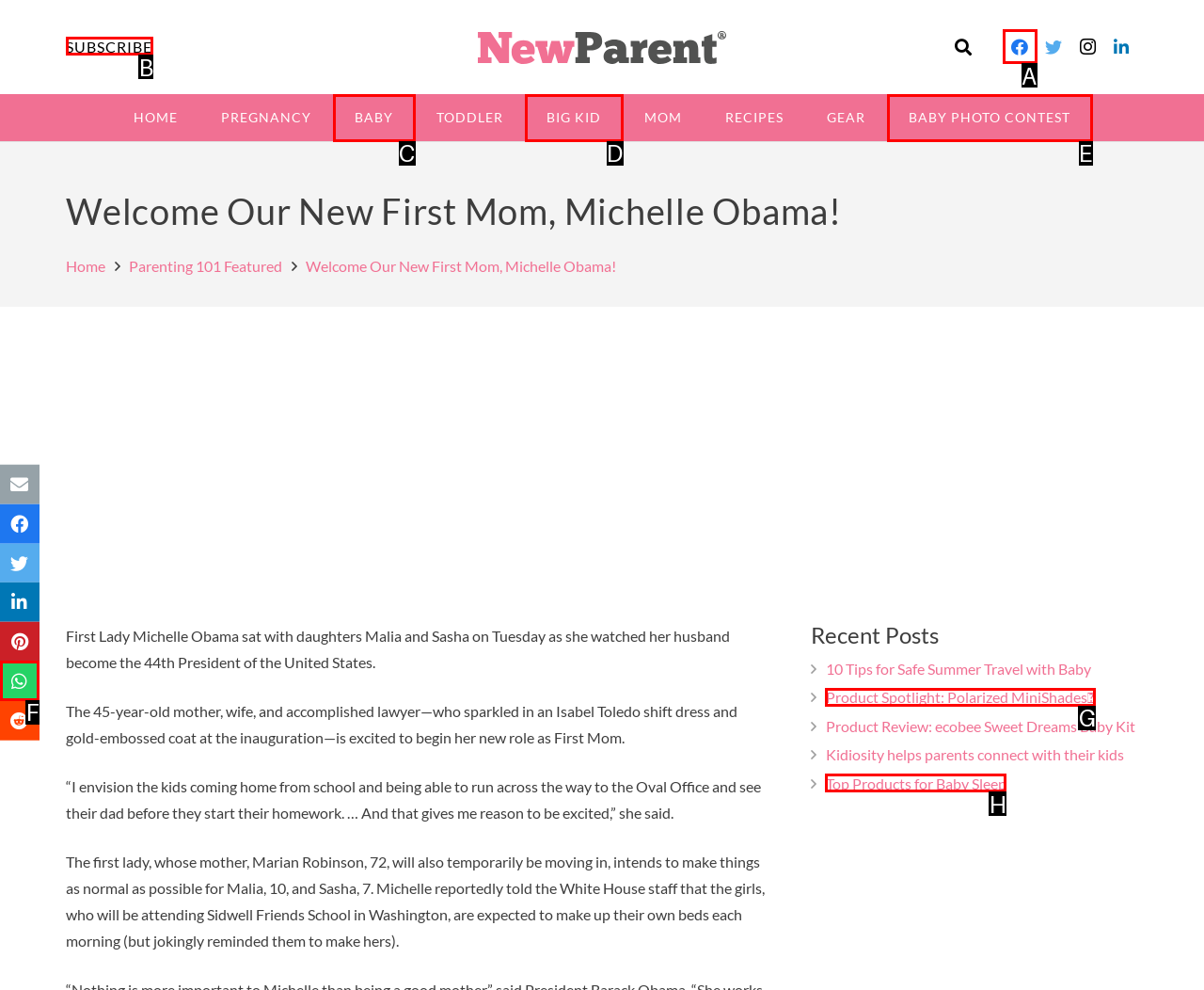Indicate which UI element needs to be clicked to fulfill the task: Subscribe to the newsletter
Answer with the letter of the chosen option from the available choices directly.

B